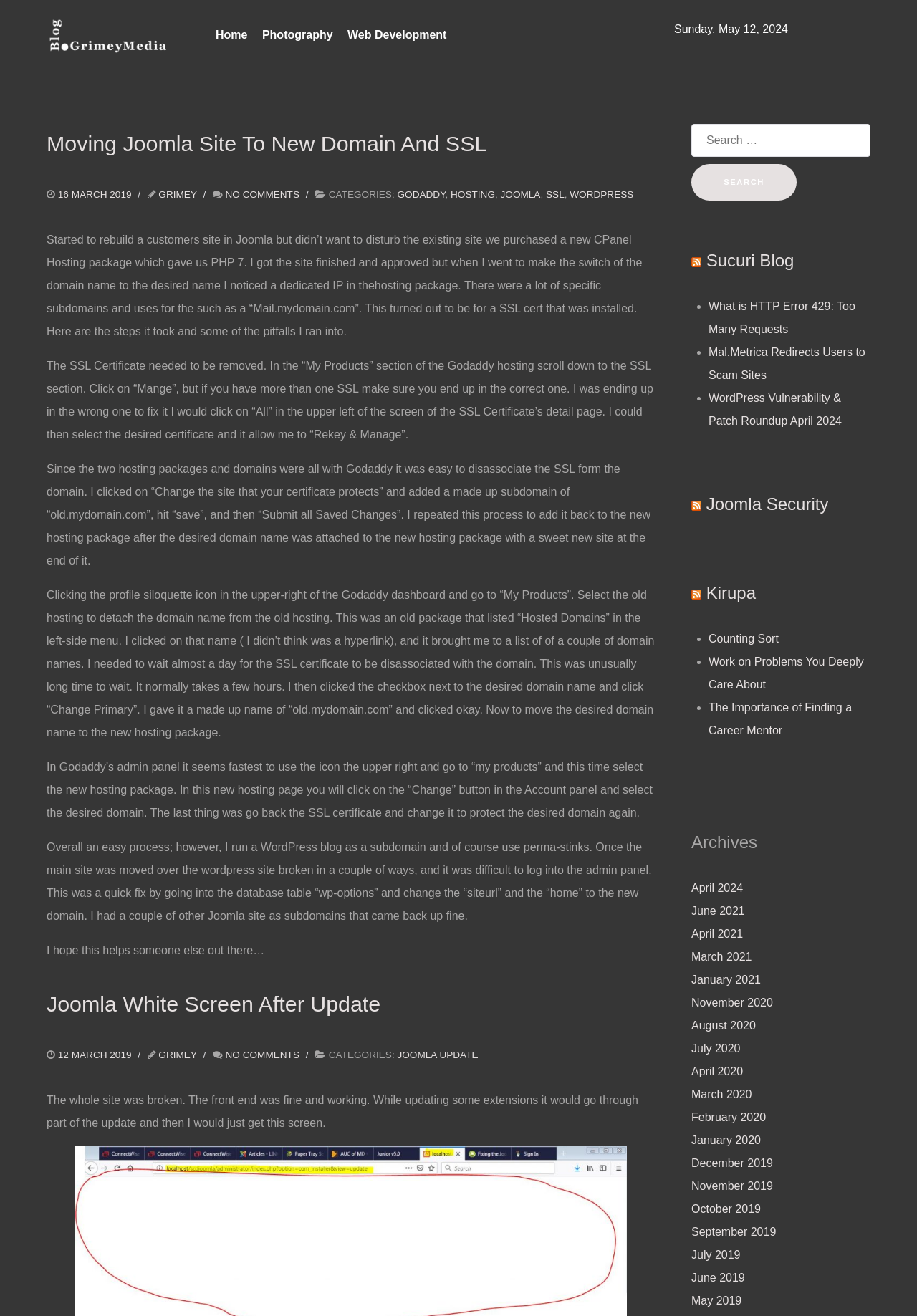Please find the bounding box coordinates of the element that needs to be clicked to perform the following instruction: "View the 'Archives' section". The bounding box coordinates should be four float numbers between 0 and 1, represented as [left, top, right, bottom].

[0.754, 0.627, 0.949, 0.653]